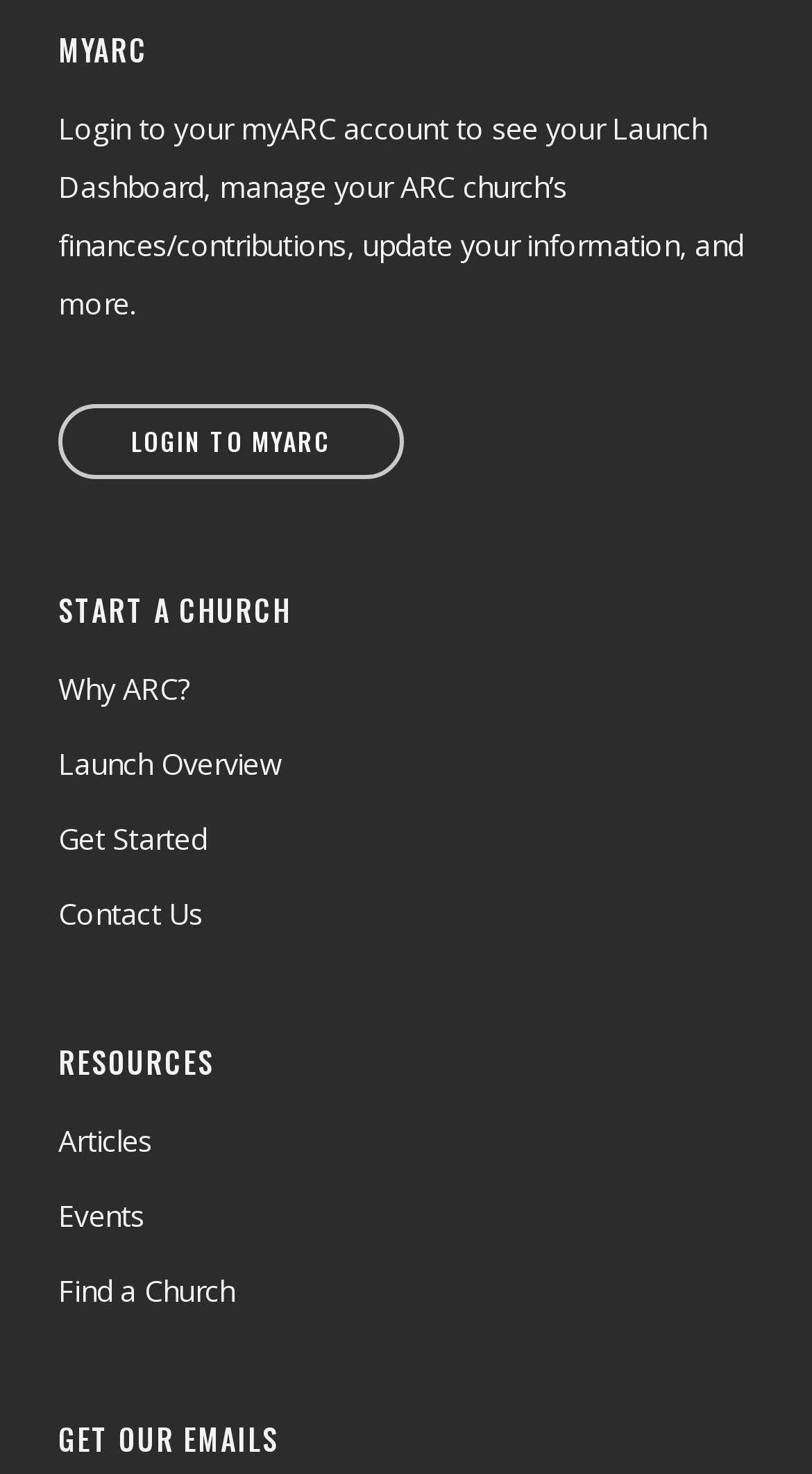Locate the bounding box coordinates of the clickable region necessary to complete the following instruction: "Find a church near you". Provide the coordinates in the format of four float numbers between 0 and 1, i.e., [left, top, right, bottom].

[0.072, 0.857, 0.928, 0.896]